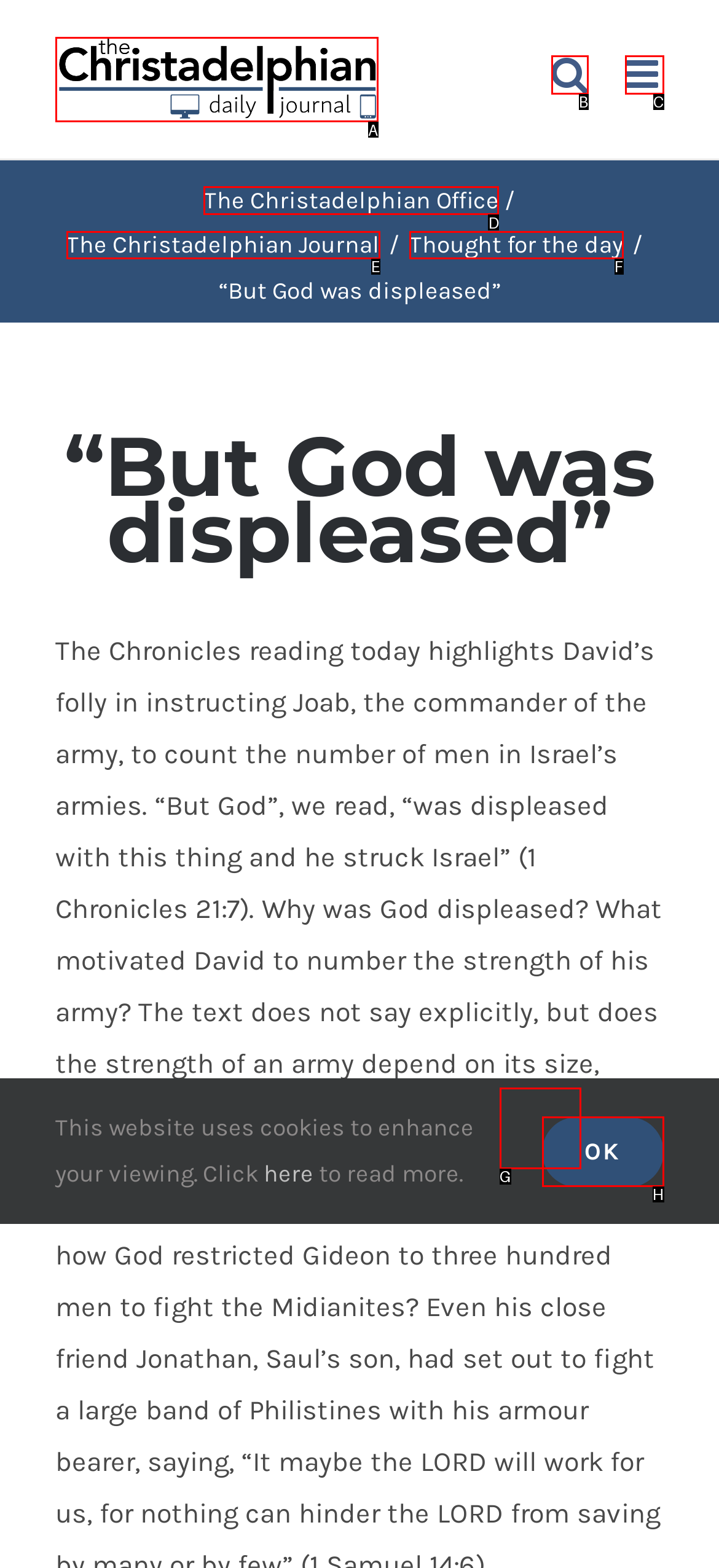For the given instruction: Go to The Christadelphian Office, determine which boxed UI element should be clicked. Answer with the letter of the corresponding option directly.

D